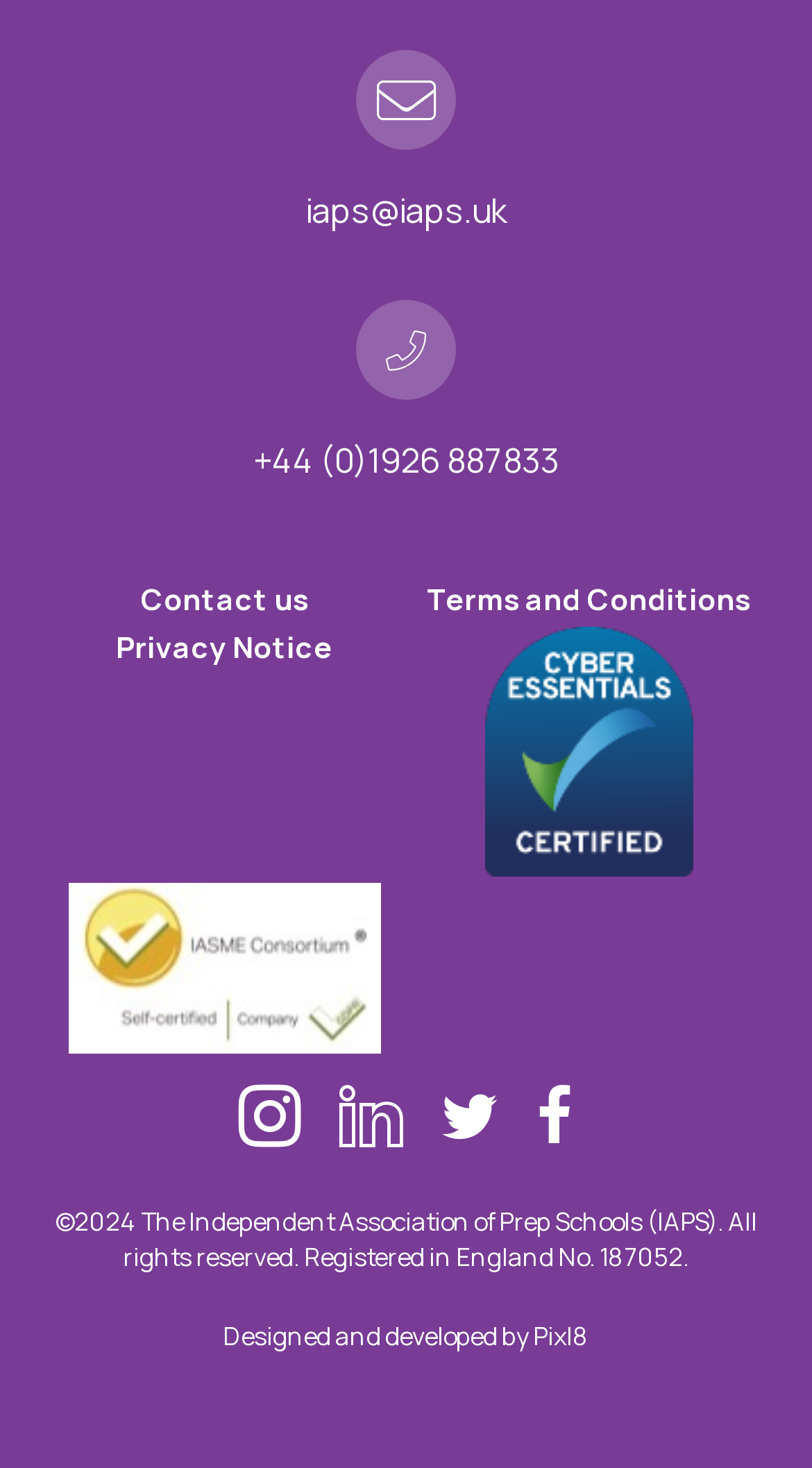Using the description: "Best Registered Agent Services", determine the UI element's bounding box coordinates. Ensure the coordinates are in the format of four float numbers between 0 and 1, i.e., [left, top, right, bottom].

None